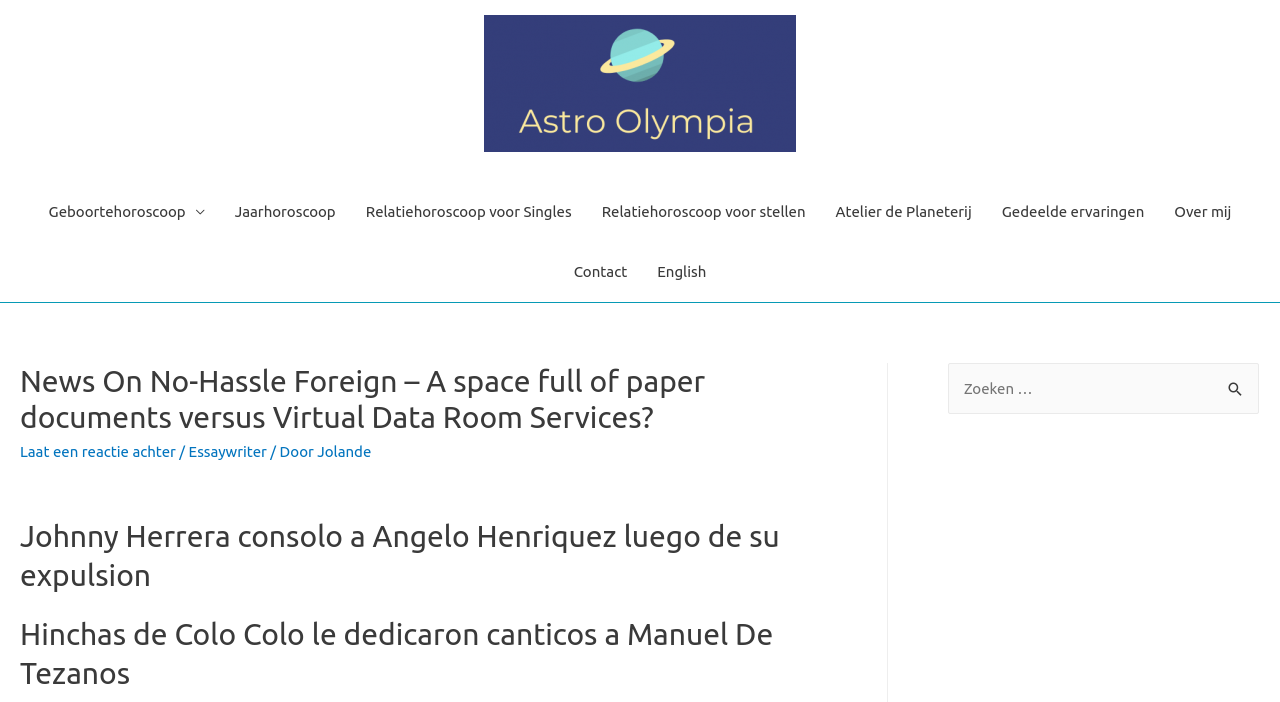Find and extract the text of the primary heading on the webpage.

News On No-Hassle Foreign – A space full of paper documents versus Virtual Data Room Services?